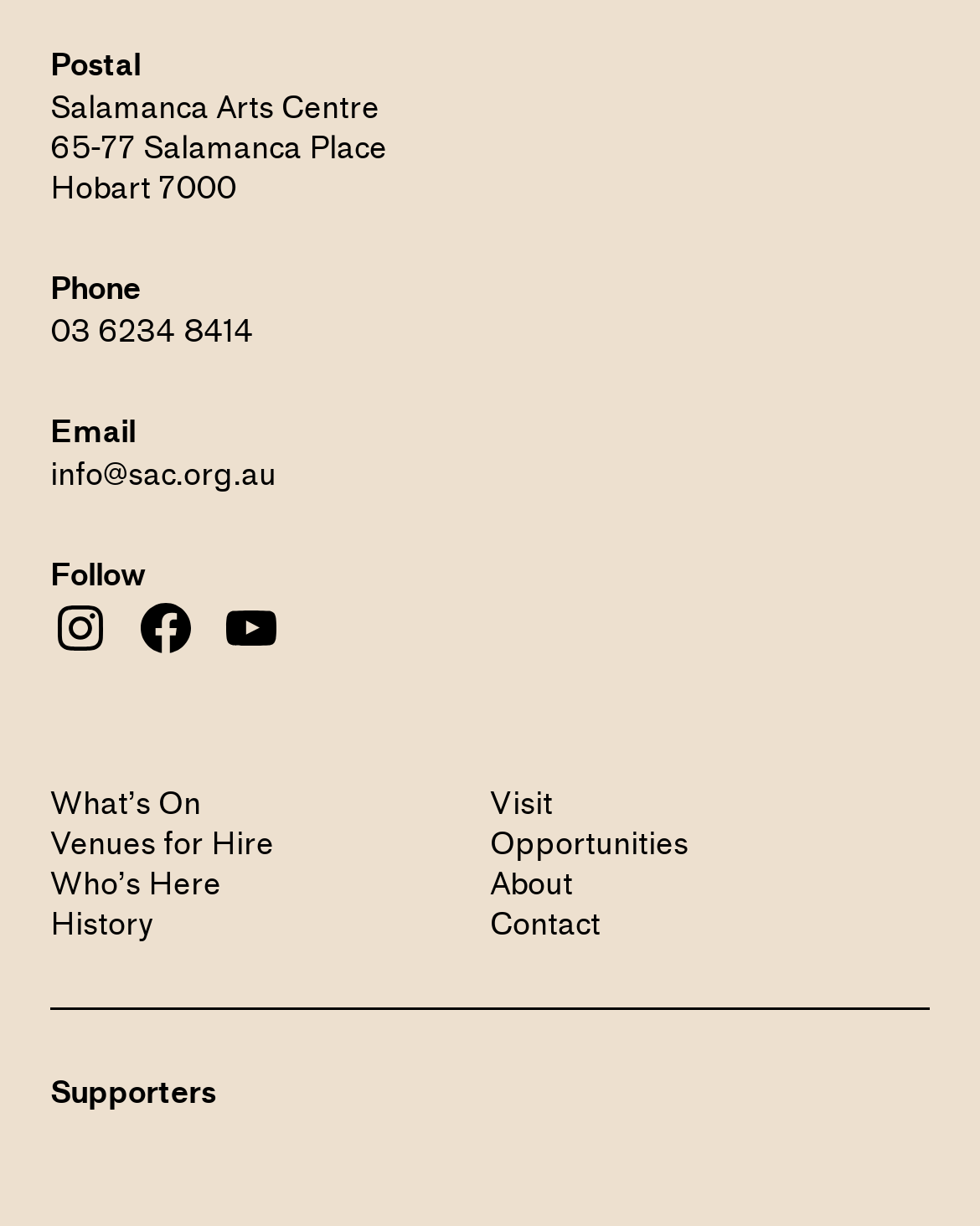Pinpoint the bounding box coordinates for the area that should be clicked to perform the following instruction: "Visit the Salamanca Arts Centre".

[0.5, 0.639, 0.949, 0.671]